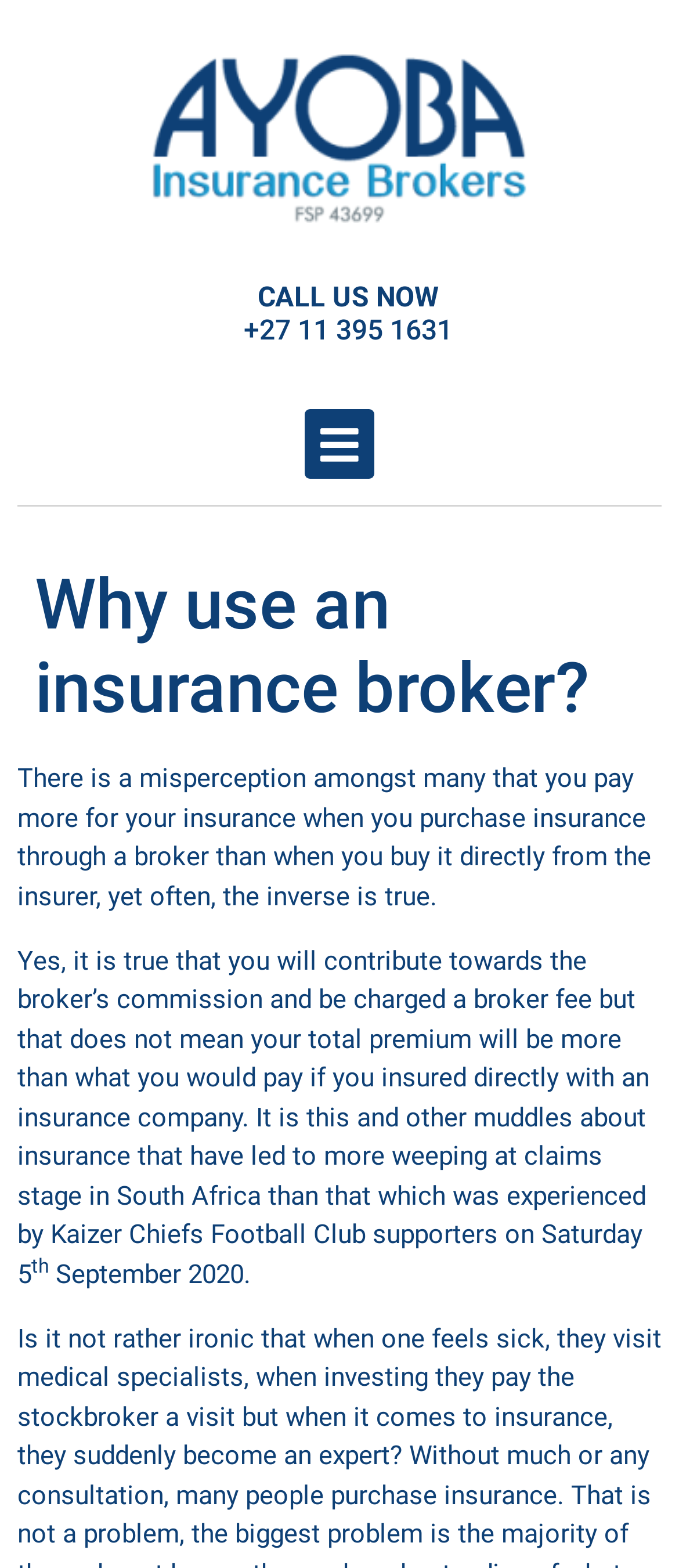What is the phone number to call for insurance inquiries?
Analyze the image and provide a thorough answer to the question.

The phone number can be found in the heading element with the text 'CALL US NOW +27 11 395 1631' which is located at the top of the webpage.